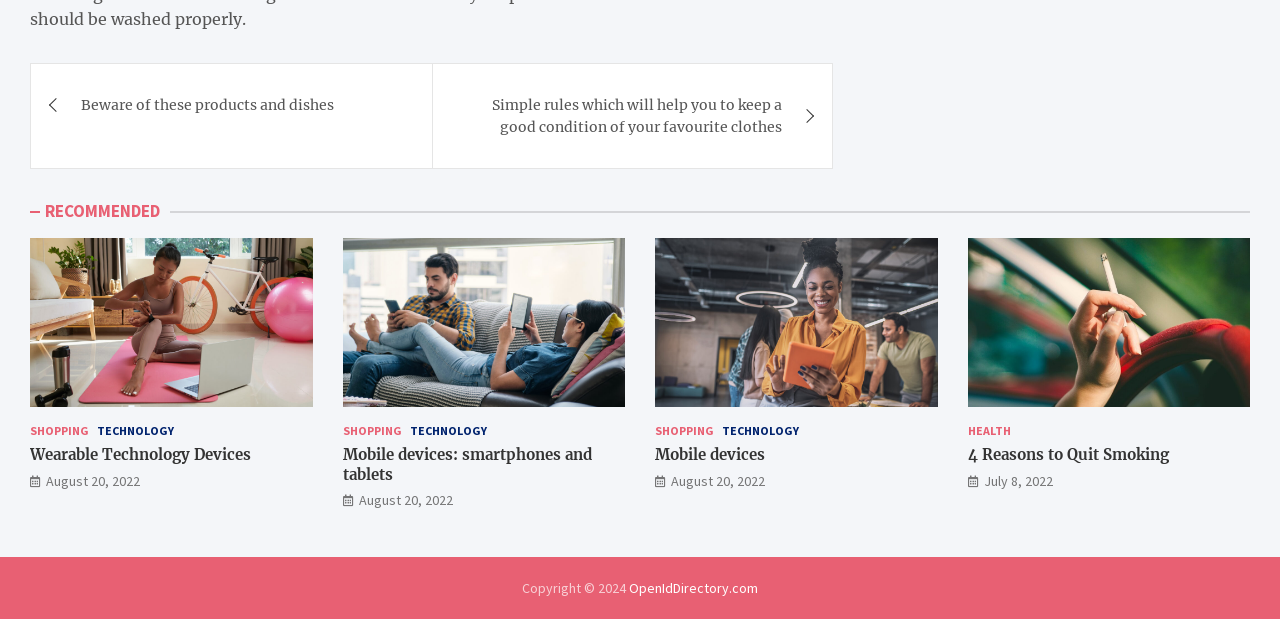What is the date of the post '4 Reasons to Quit Smoking'?
With the help of the image, please provide a detailed response to the question.

The date of the post '4 Reasons to Quit Smoking' is indicated by the link 'July 8, 2022'.